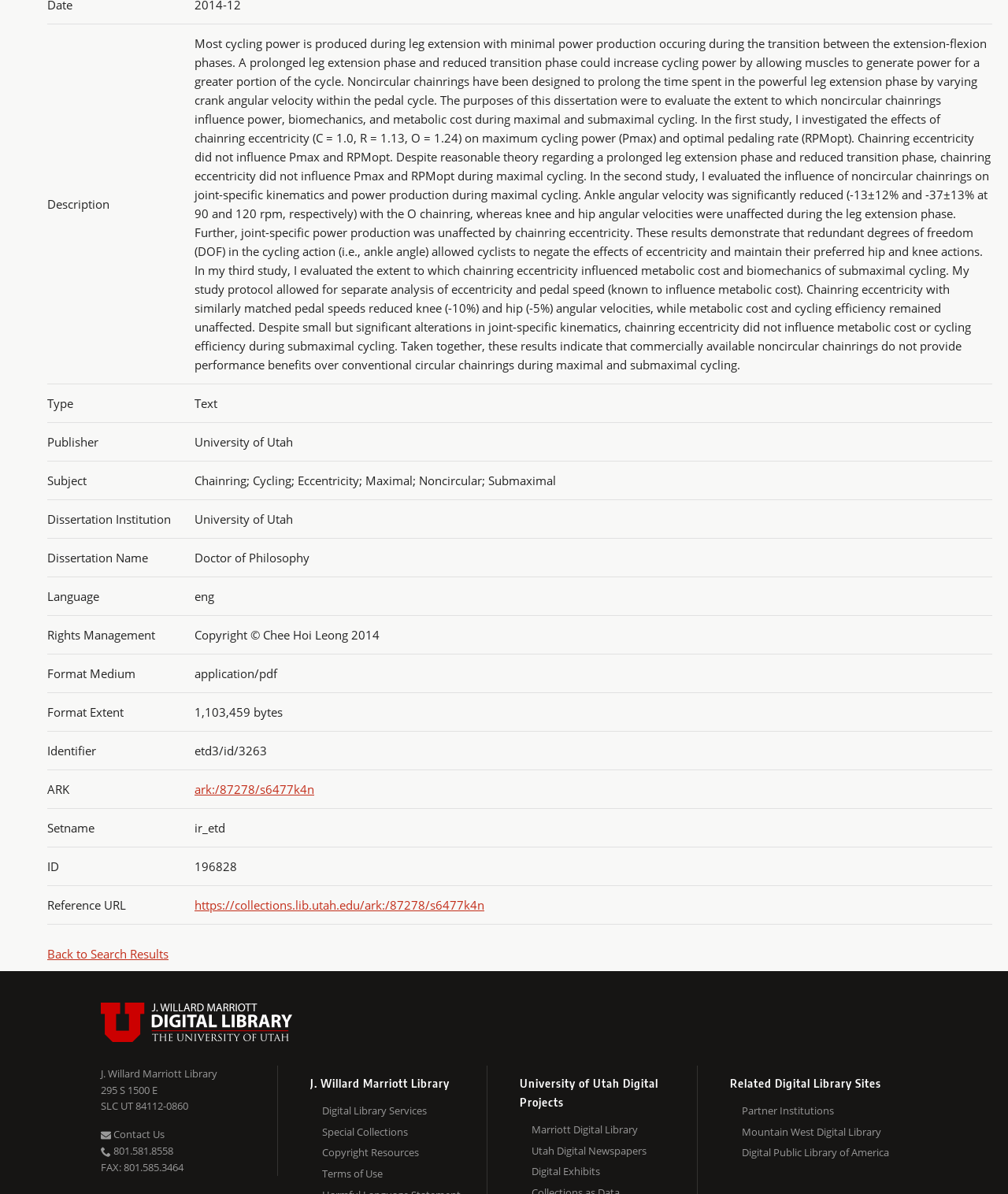Please specify the coordinates of the bounding box for the element that should be clicked to carry out this instruction: "Click the 'Back to Search Results' link". The coordinates must be four float numbers between 0 and 1, formatted as [left, top, right, bottom].

[0.047, 0.659, 0.167, 0.672]